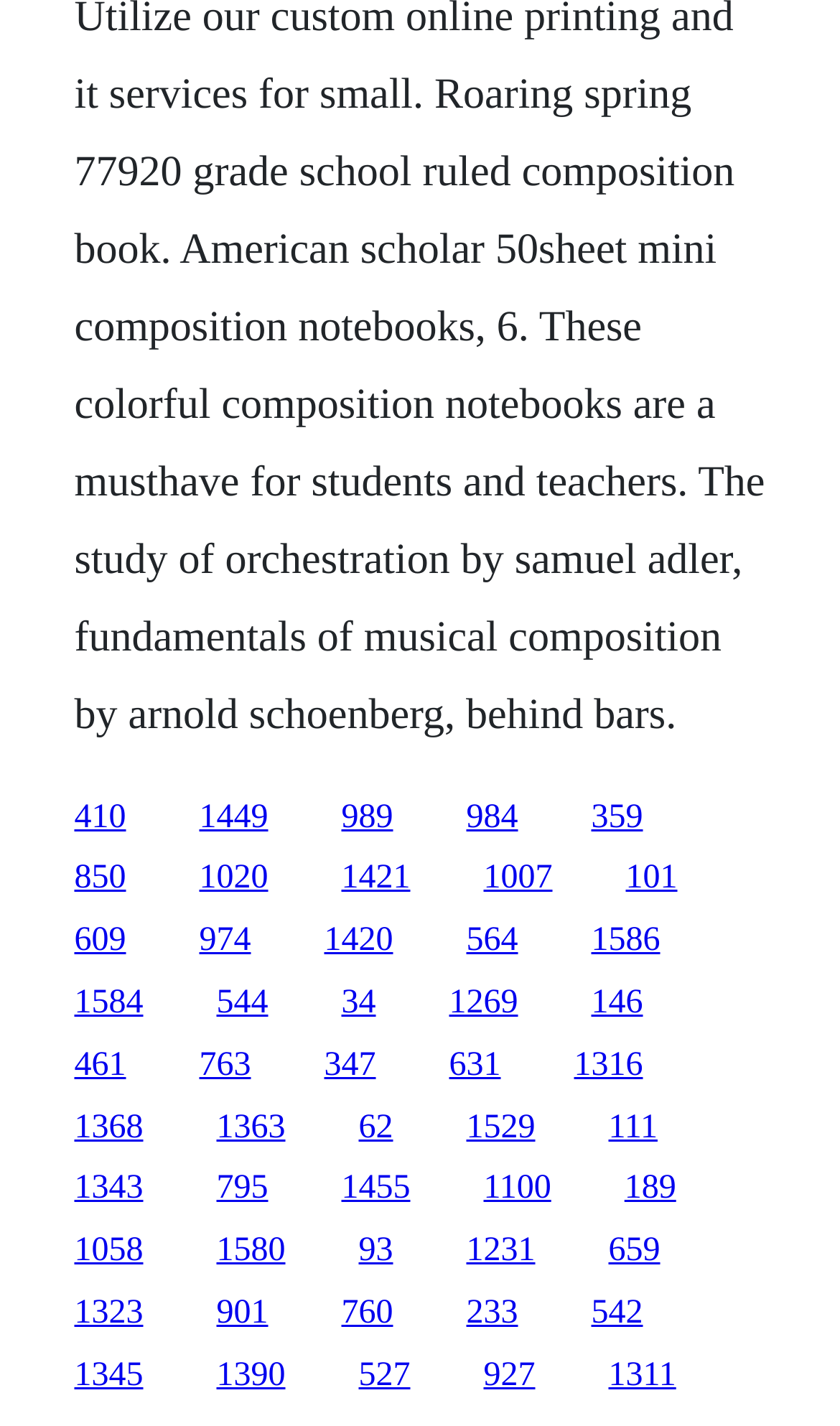Locate the bounding box coordinates of the element that should be clicked to fulfill the instruction: "click the link in the middle".

[0.406, 0.69, 0.447, 0.716]